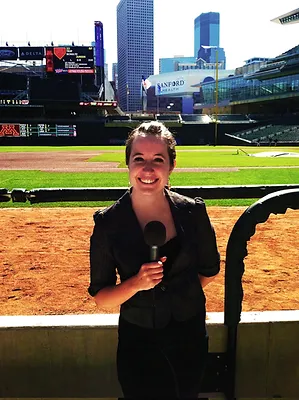What is the color of the sky?
Give a thorough and detailed response to the question.

The background of the image features a bright blue sky, which adds to the vibrant and energetic atmosphere of the scene, and provides a nice contrast to the green baseball field.